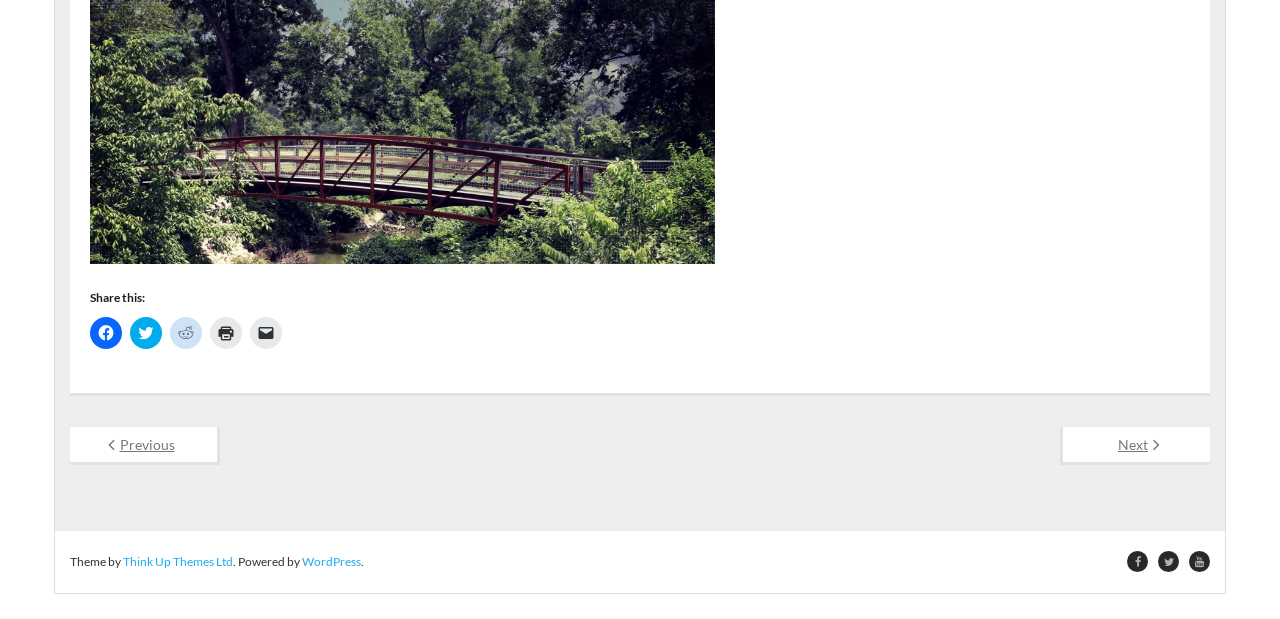What is the name of the theme provider?
Respond to the question with a single word or phrase according to the image.

Think Up Themes Ltd